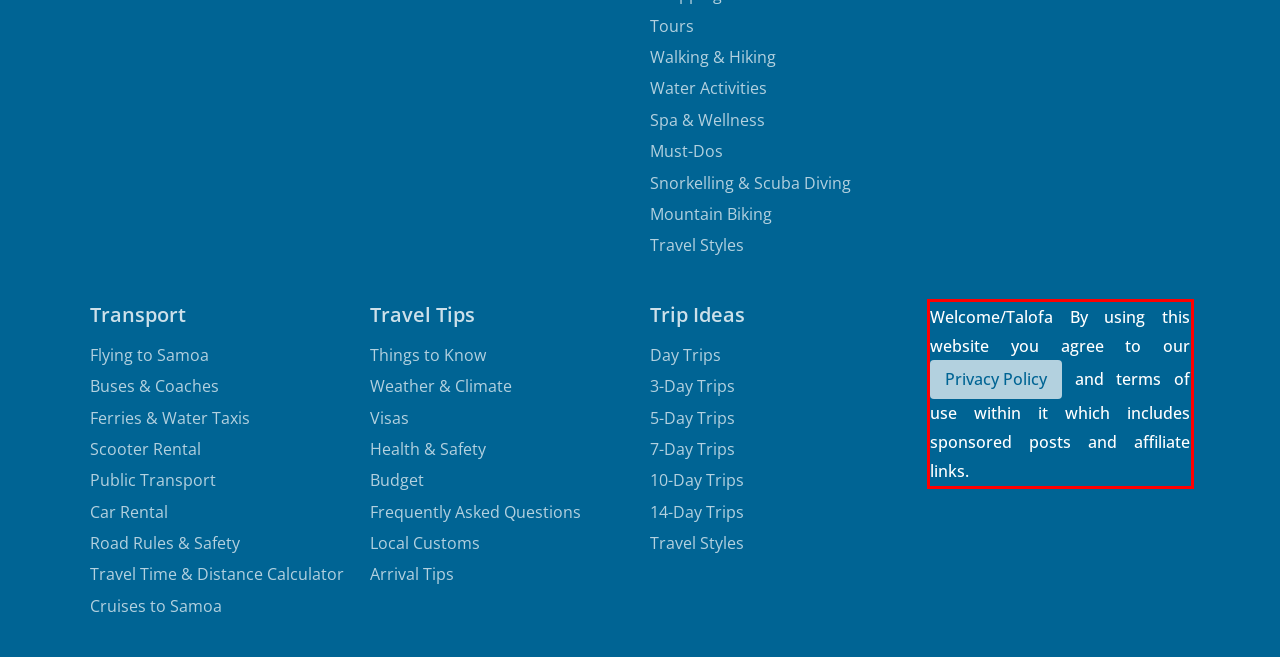Identify and extract the text within the red rectangle in the screenshot of the webpage.

Welcome/Talofa By using this website you agree to our Privacy Policy and terms of use within it which includes sponsored posts and affiliate links.